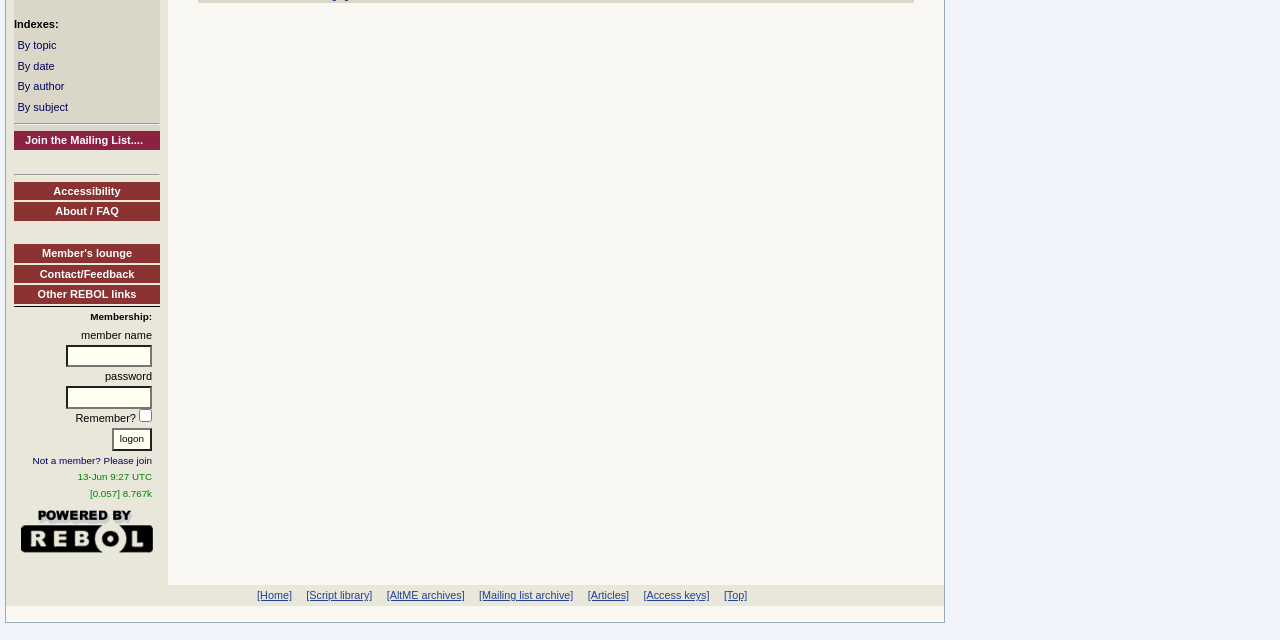Provide the bounding box for the UI element matching this description: "Join the Mailing List....".

[0.011, 0.205, 0.125, 0.234]